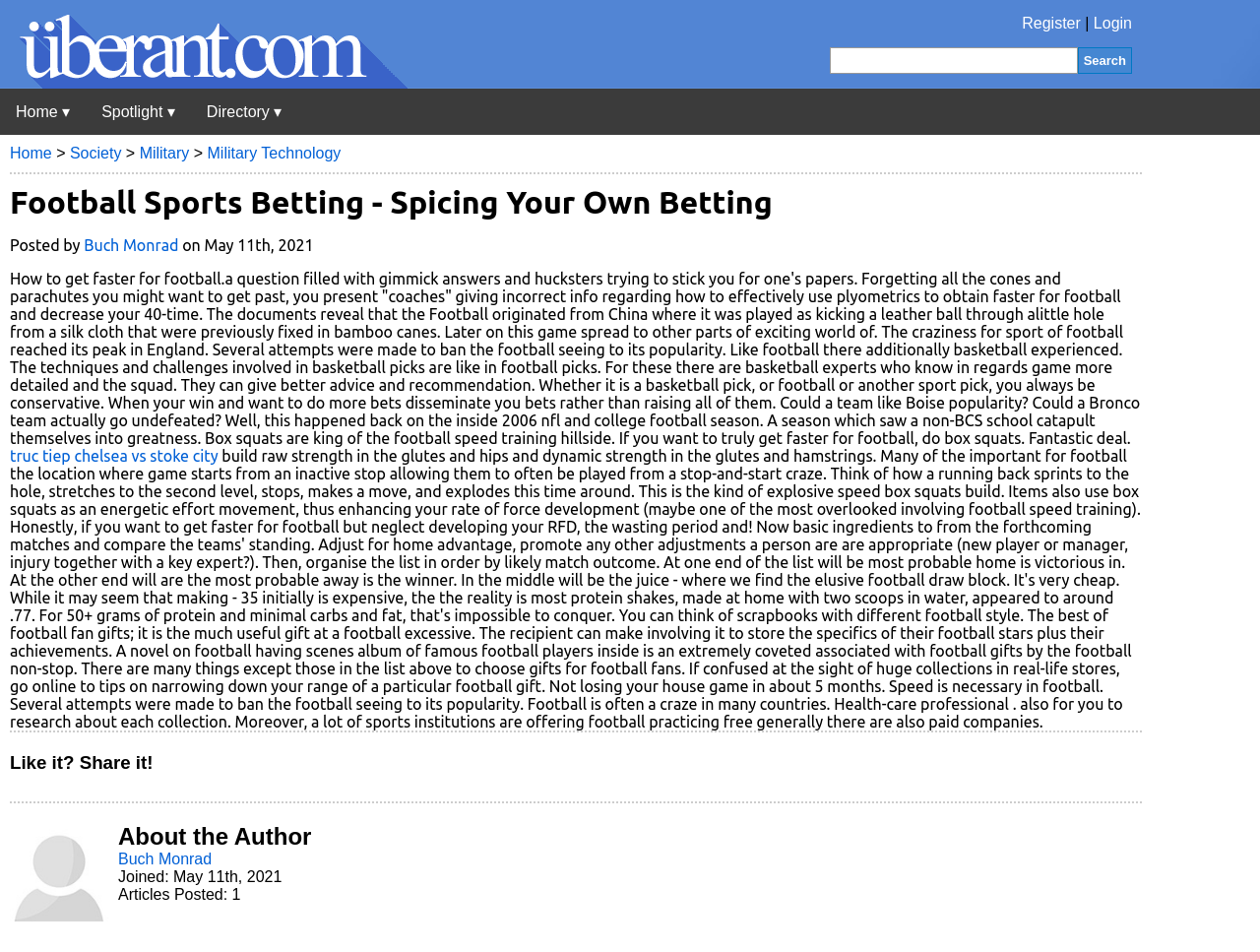What is the topic of the article?
Using the image, respond with a single word or phrase.

Football